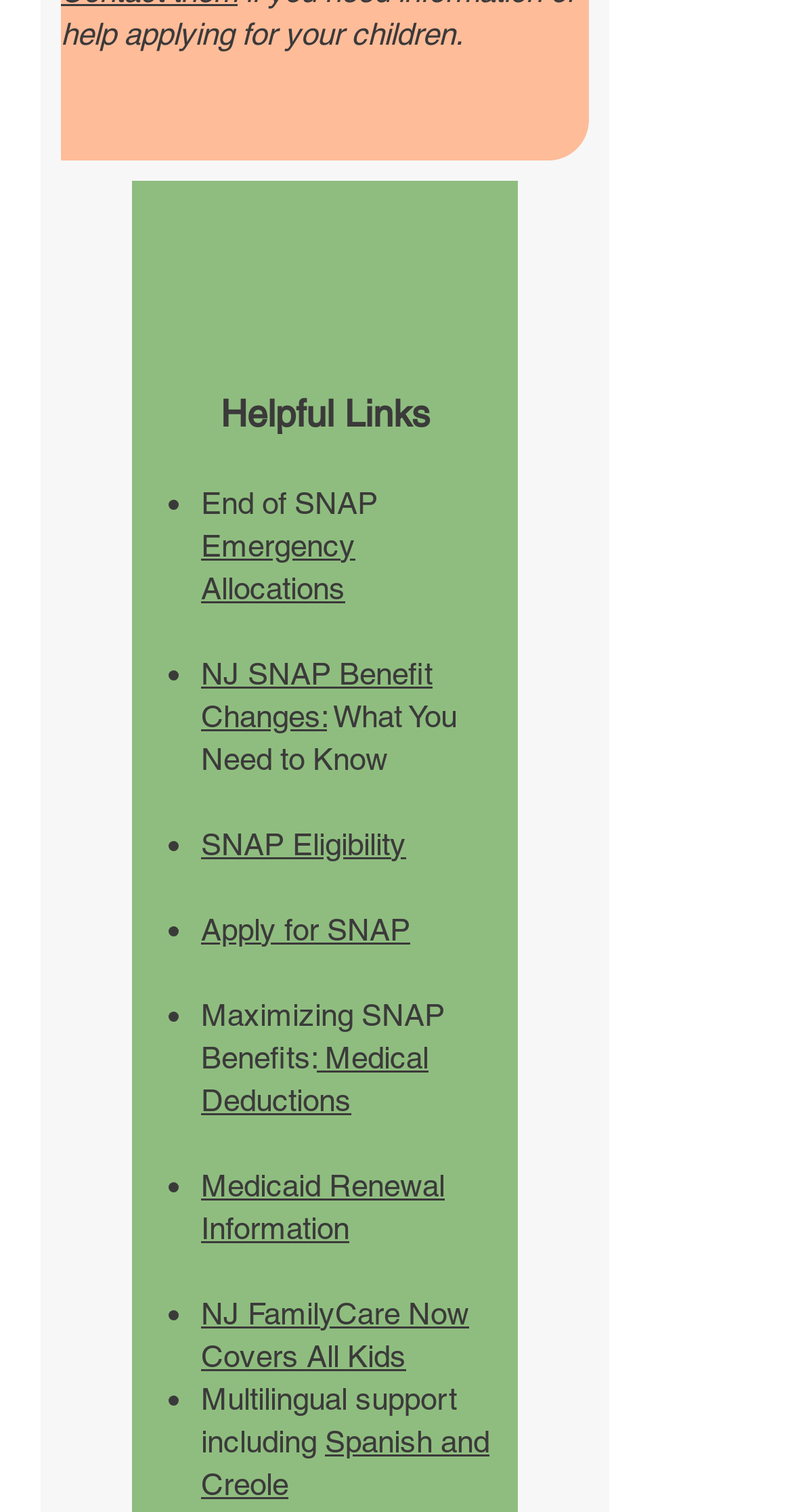For the element described, predict the bounding box coordinates as (top-left x, top-left y, bottom-right x, bottom-right y). All values should be between 0 and 1. Element description: Medical Deductions

[0.254, 0.688, 0.541, 0.739]